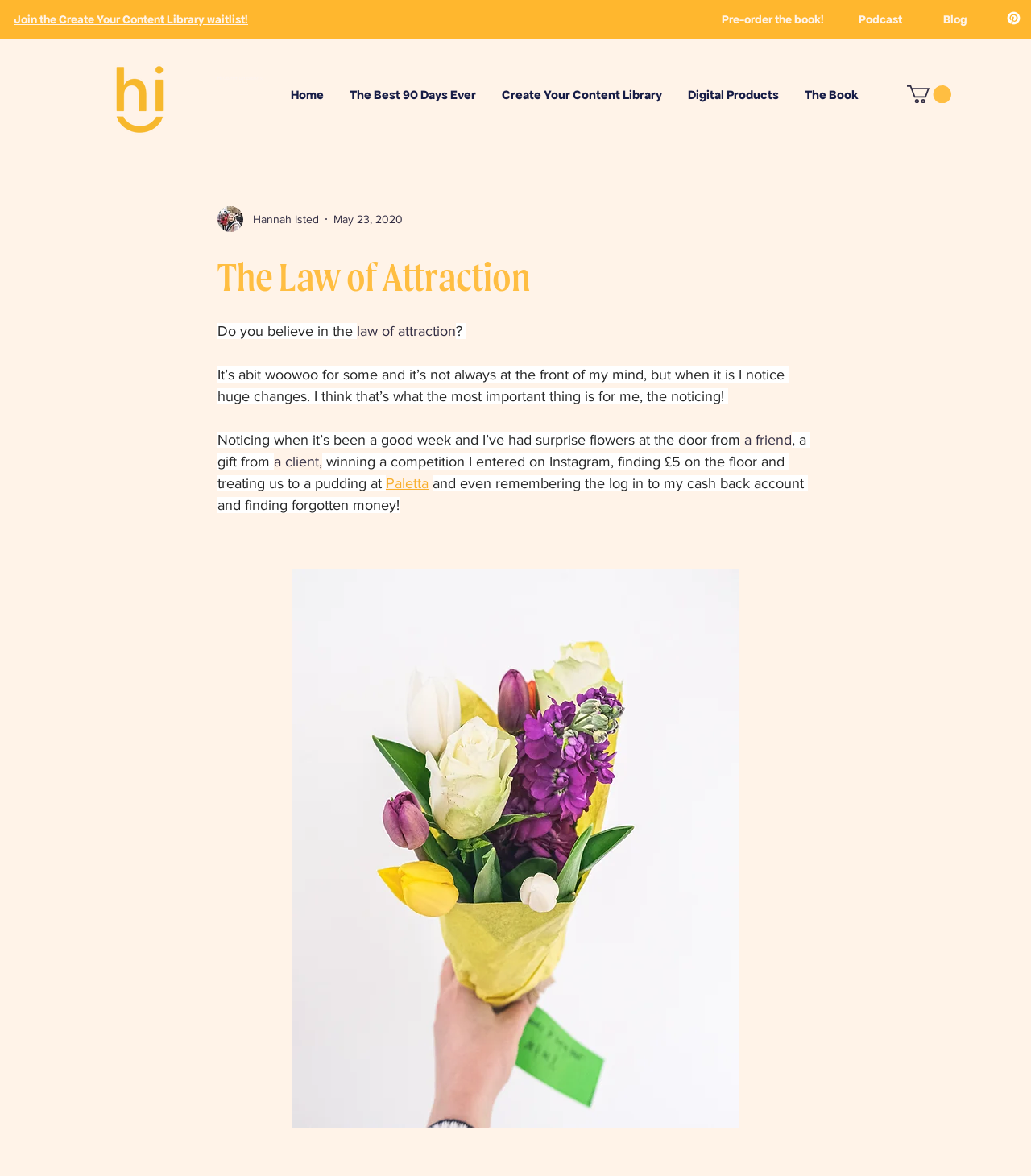Identify and provide the main heading of the webpage.

Join the Create Your Content Library waitlist!